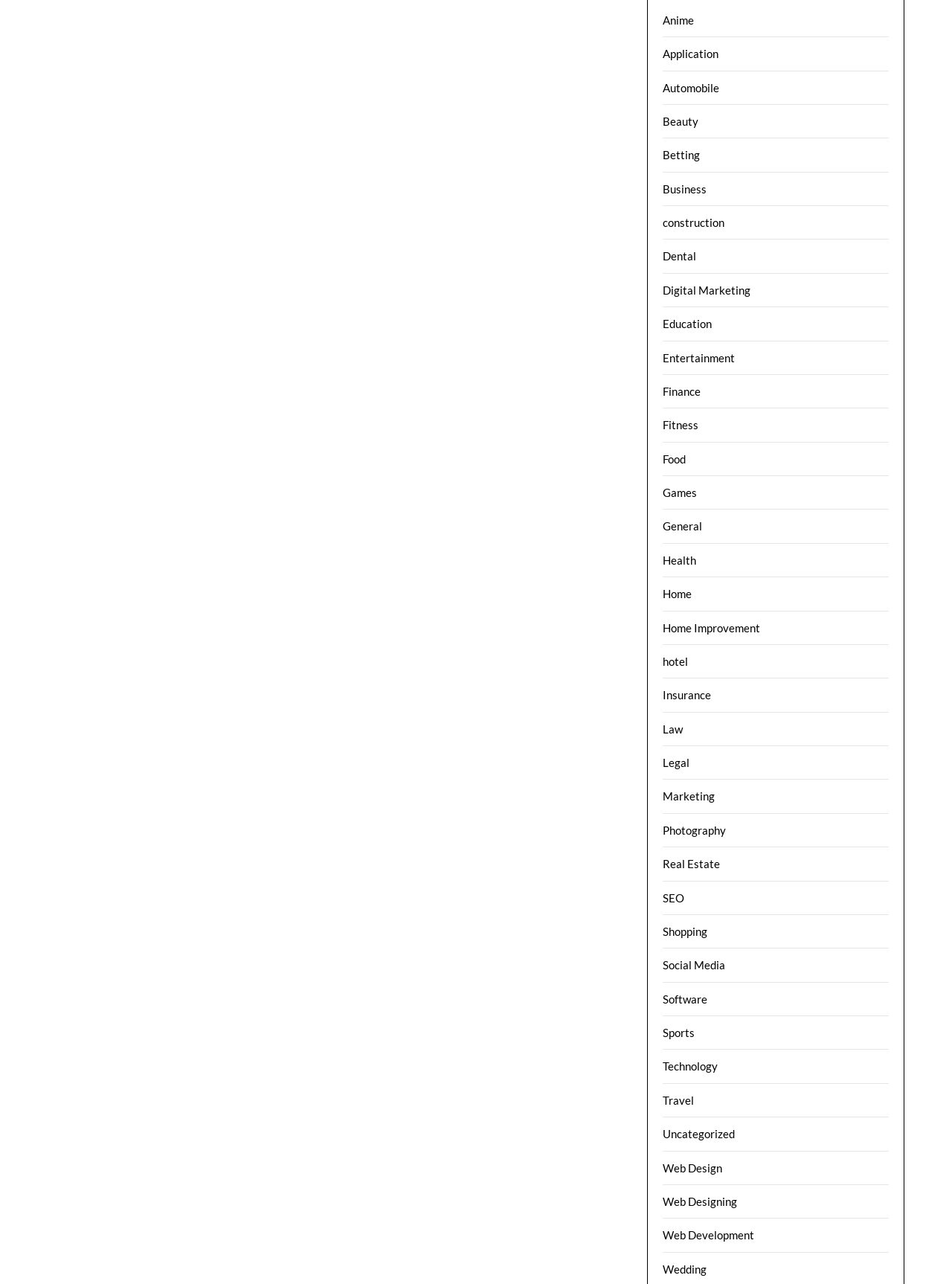Answer the question below in one word or phrase:
Is there a 'Travel' category on this webpage?

Yes